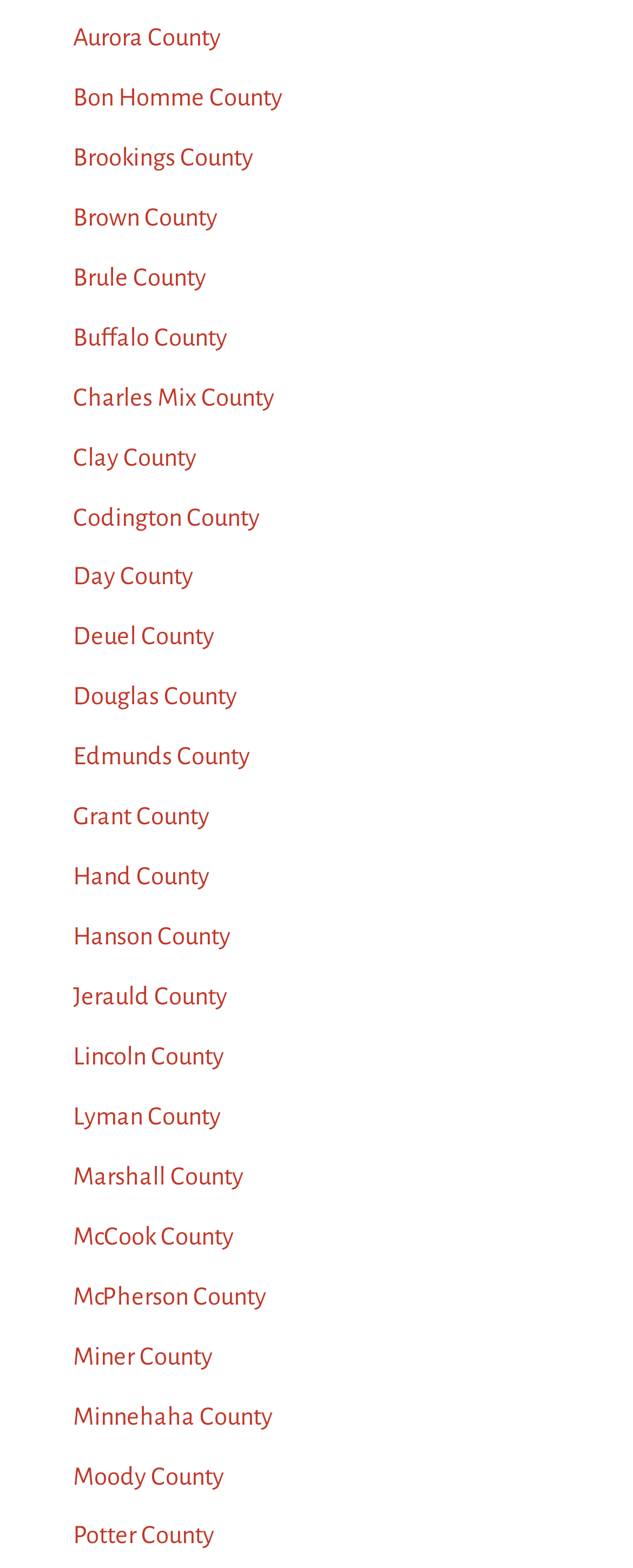Please specify the bounding box coordinates of the clickable section necessary to execute the following command: "select Charles Mix County".

[0.115, 0.245, 0.433, 0.261]